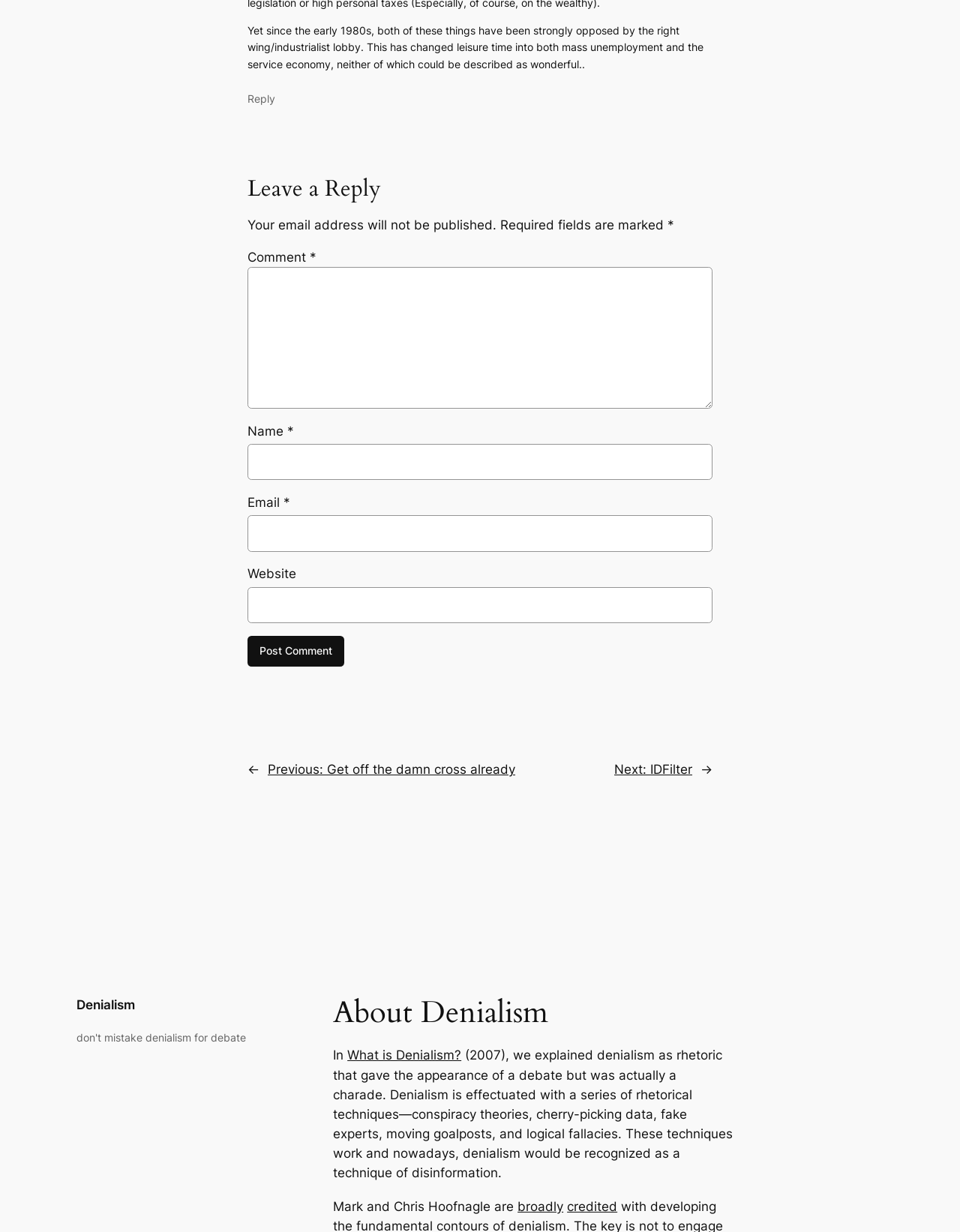Predict the bounding box for the UI component with the following description: "parent_node: Name * name="author"".

[0.258, 0.36, 0.742, 0.39]